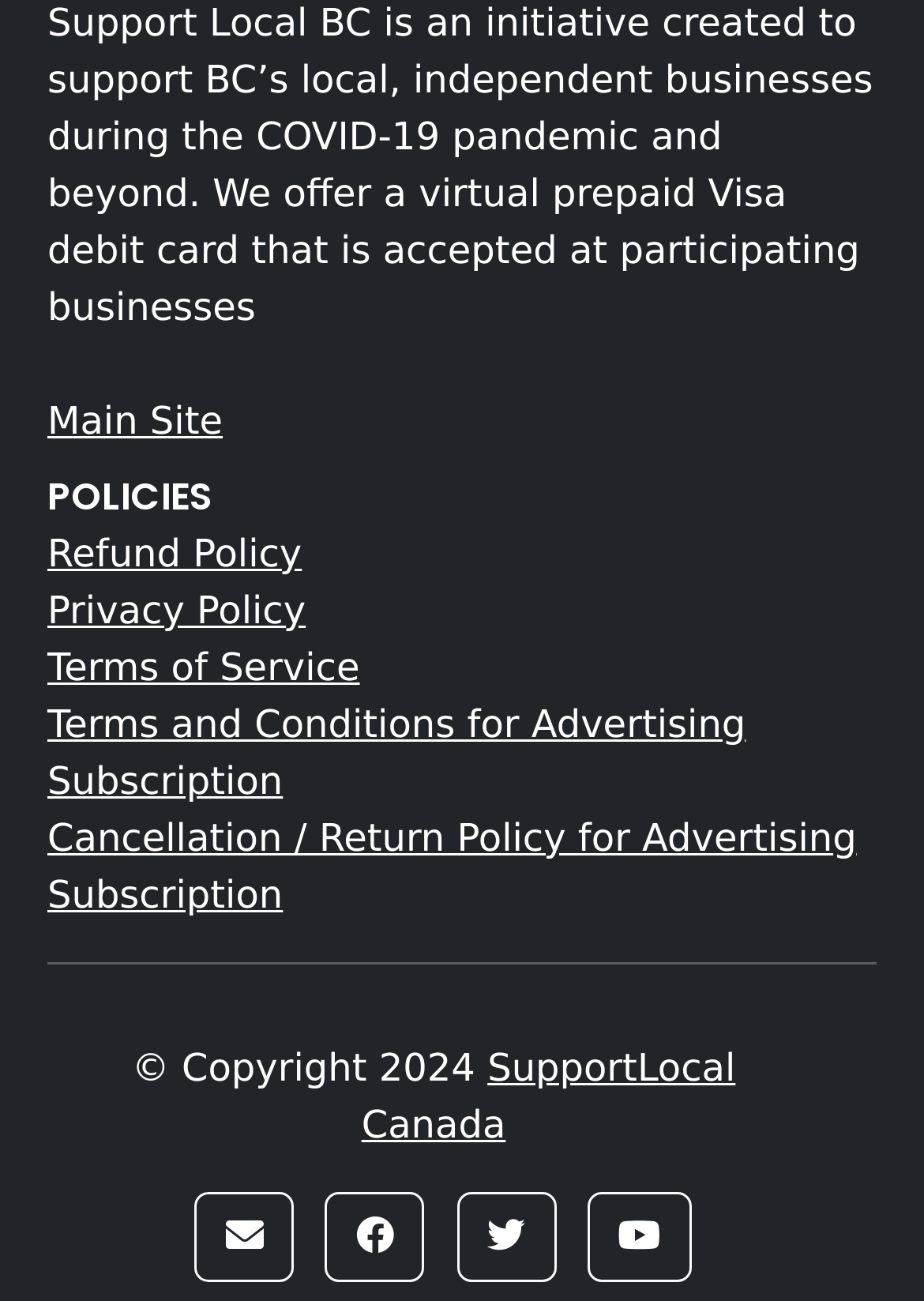What is the text above the list of policies?
Please use the image to provide an in-depth answer to the question.

Above the list of policies, there is a heading that says 'POLICIES', which indicates that the links below are related to policies.